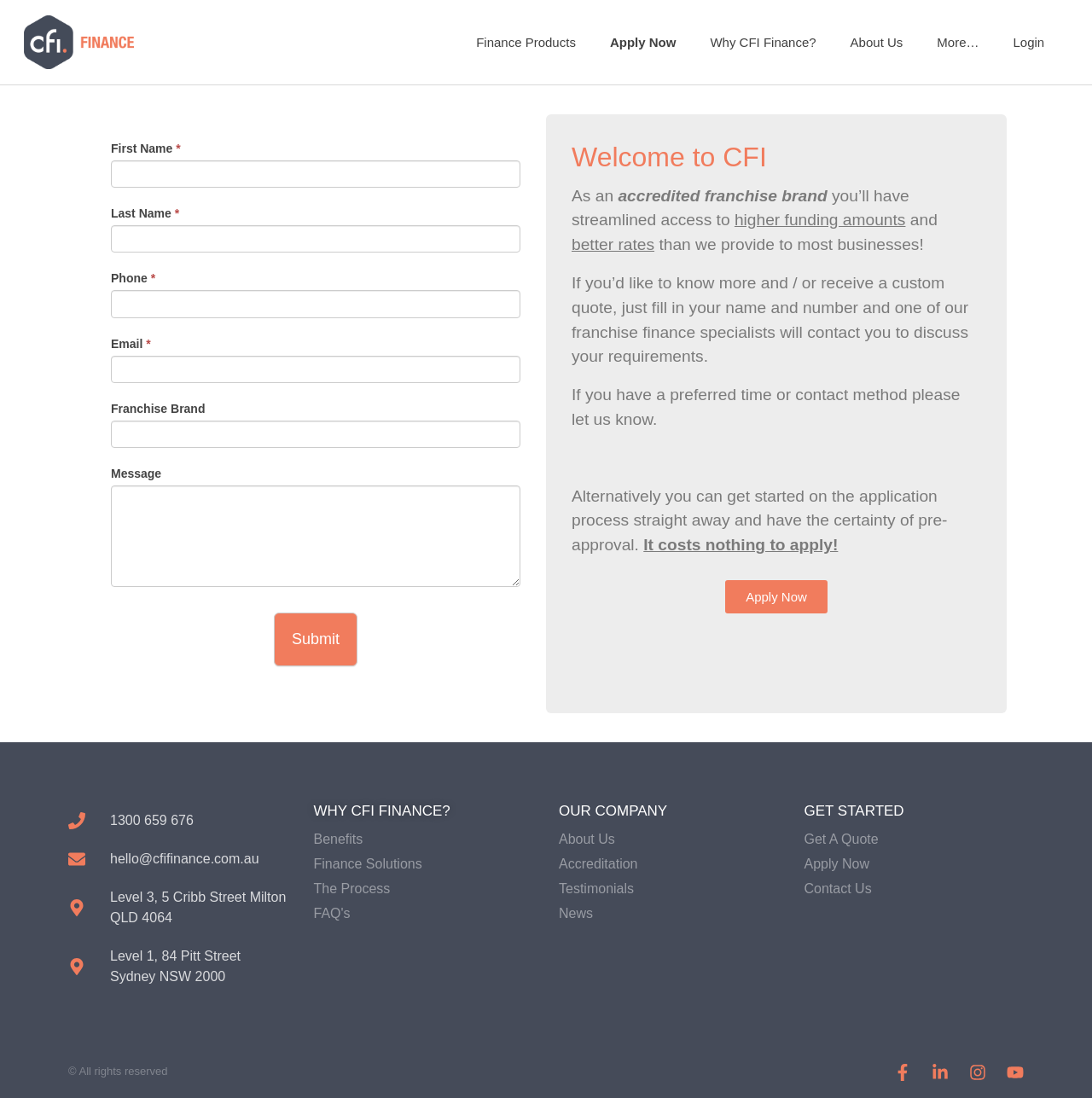What is the name of the company?
Using the visual information from the image, give a one-word or short-phrase answer.

CFI